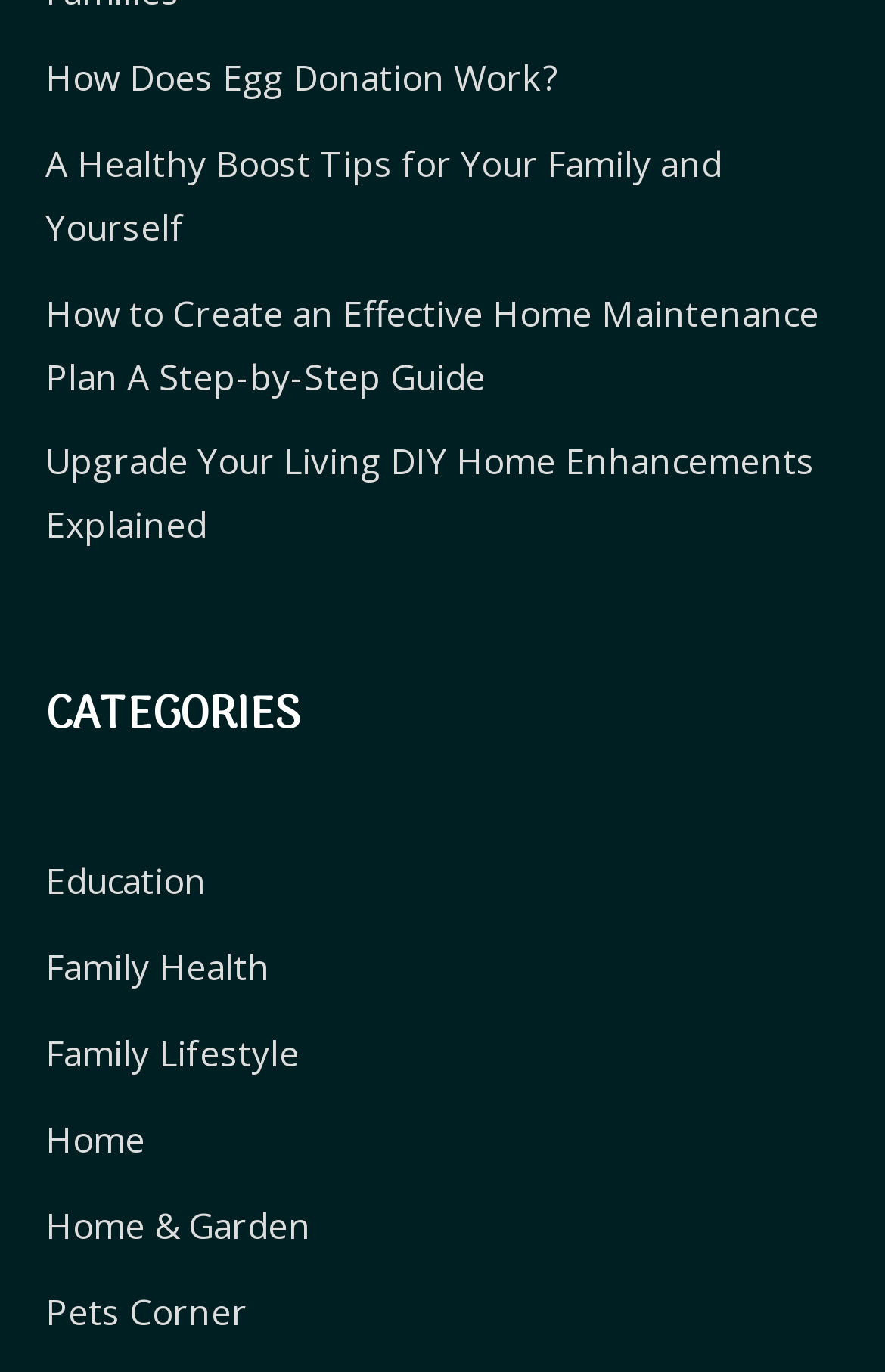What is the last category listed on the webpage?
Refer to the screenshot and respond with a concise word or phrase.

Pets Corner